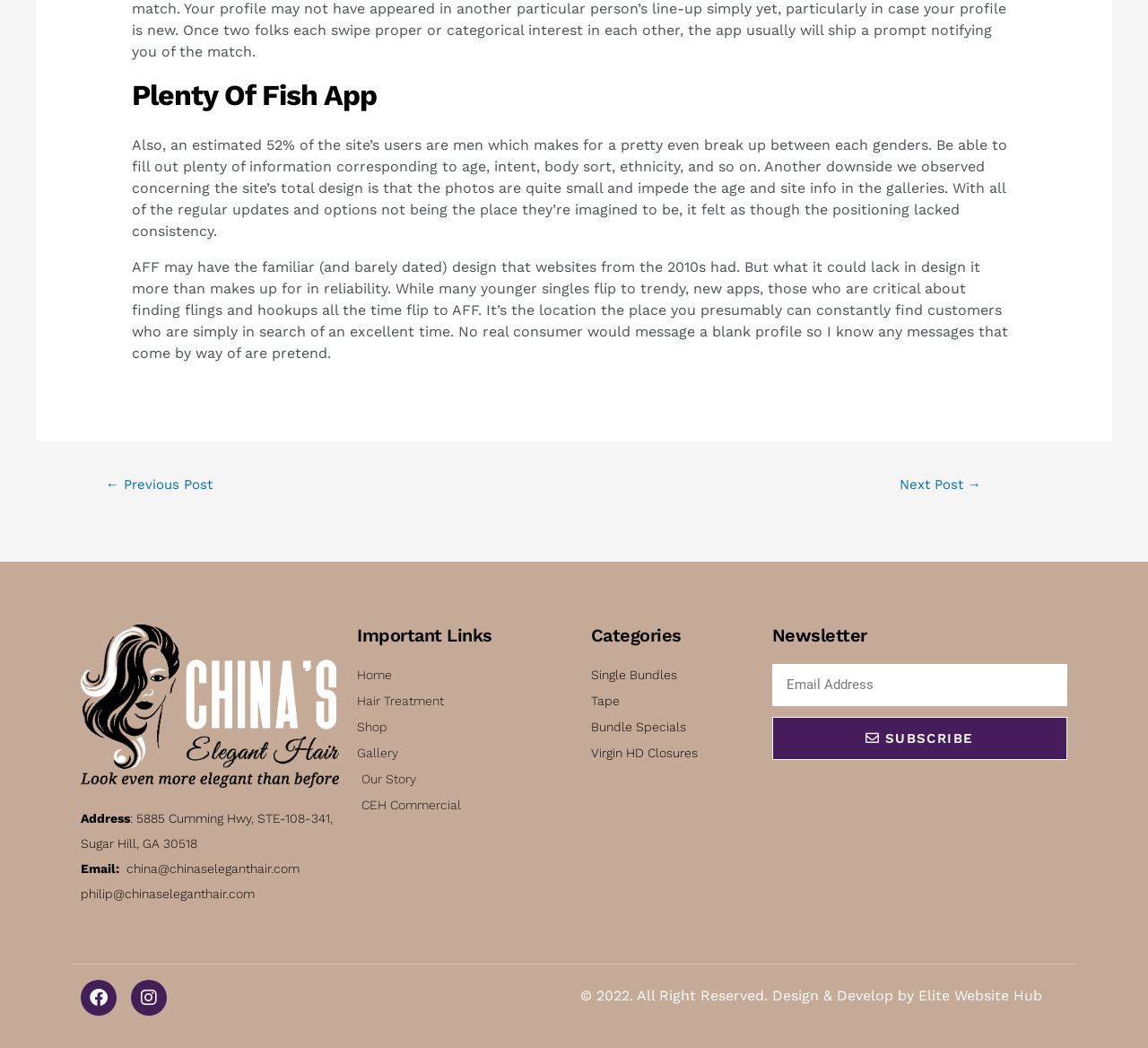Answer this question using a single word or a brief phrase:
How can users contact the company?

By email or through social media